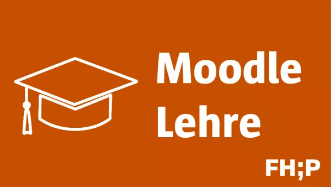Describe the image with as much detail as possible.

The image features a vibrant orange background, prominently displaying the words "Moodle Lehre" in bold white text, which translates to "Moodle Teaching" in English. Accompanying the text is a graphic representation of a graduation cap, symbolizing education and academic achievement. This visual is designed to provide a clear and engaging indication of the Moodle Teaching platform associated with the University of Applied Sciences Potsdam (FHP), signifying its role in facilitating digital learning and teaching resources for students and educators.